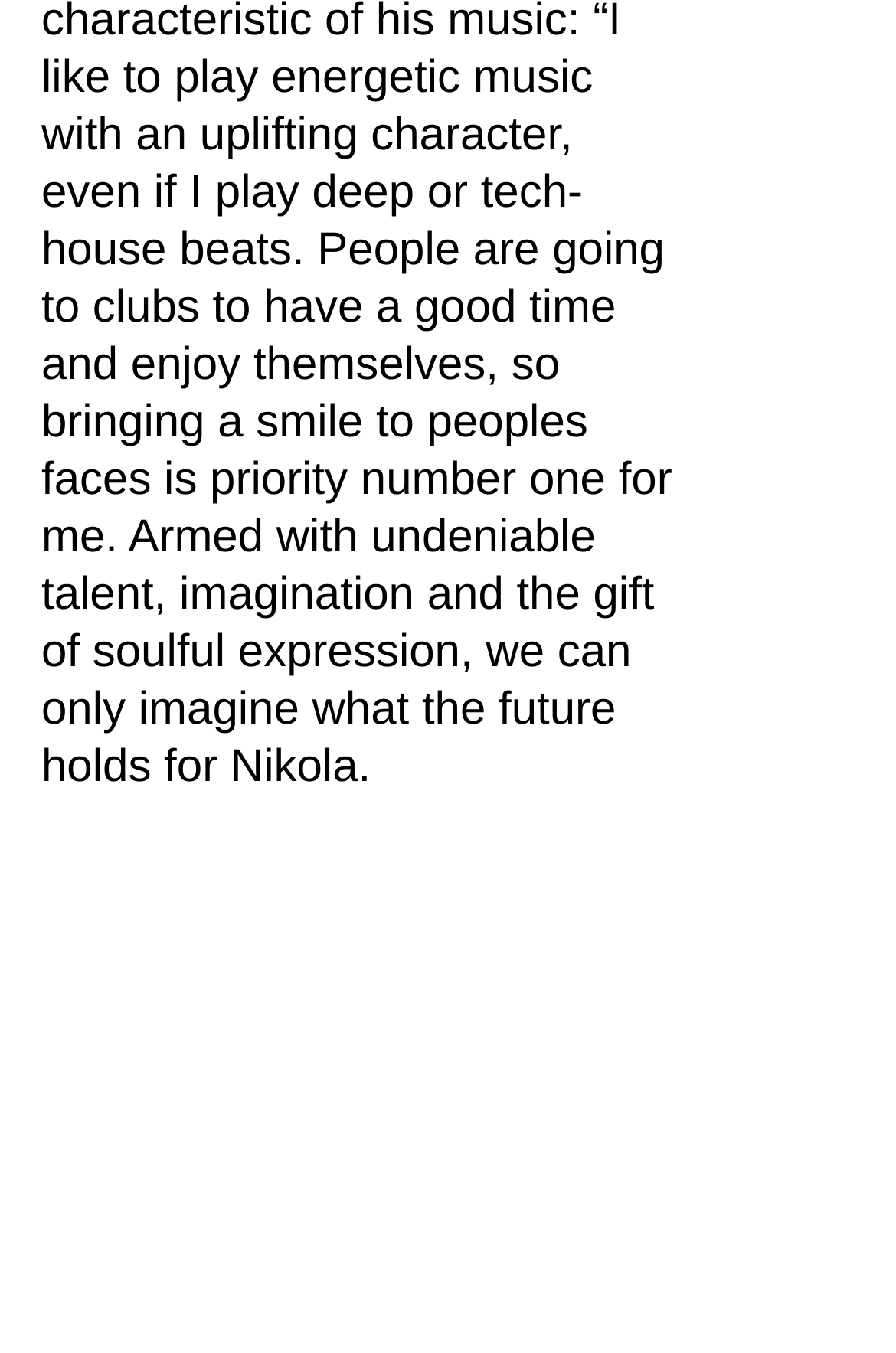Are the social media links organized in a specific order?
Give a detailed and exhaustive answer to the question.

Upon examining the social bar section, I do not see any apparent organization or categorization of the social media links. The links appear to be listed in a random or arbitrary order, with no clear pattern or grouping.